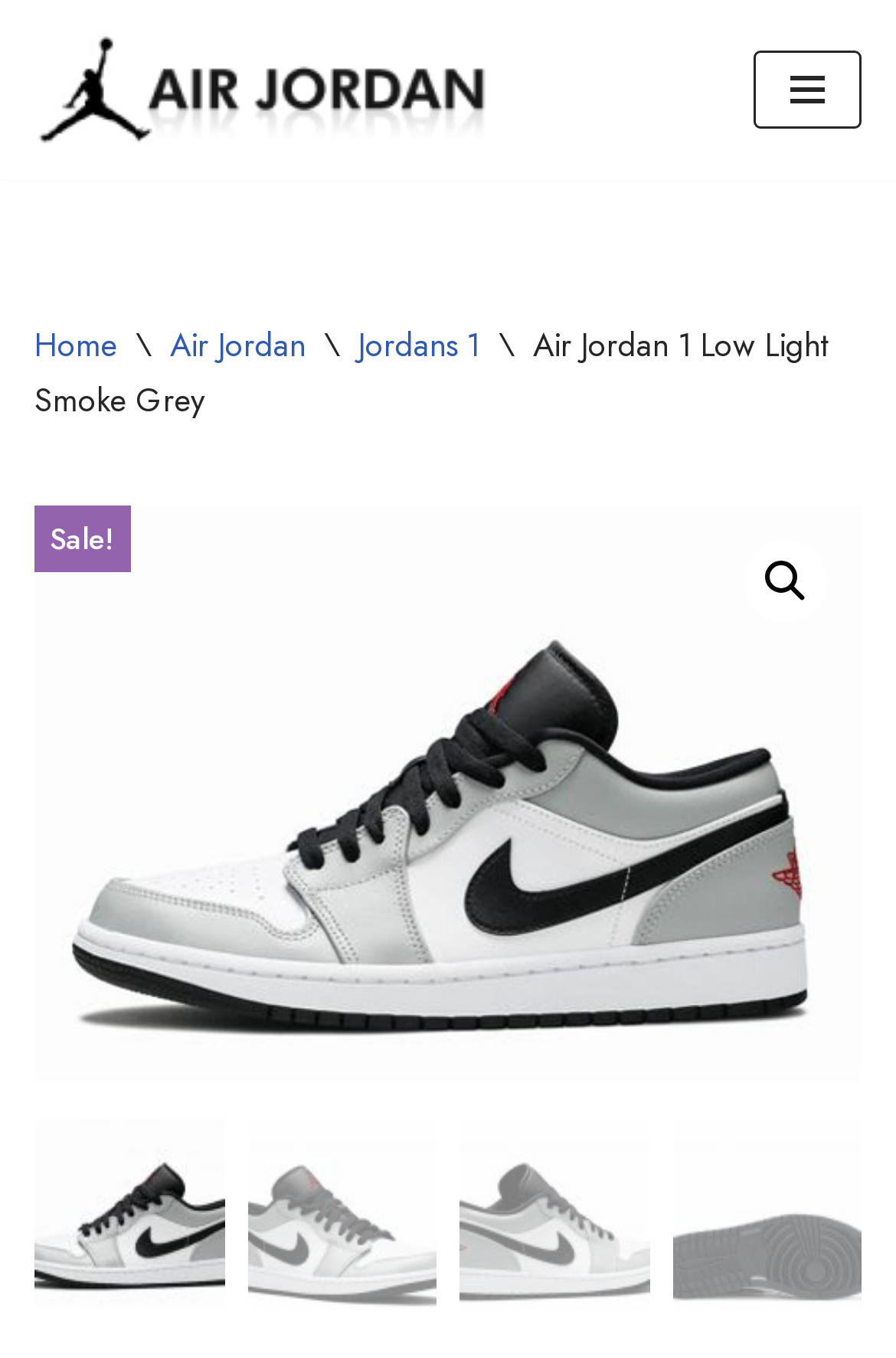What type of shoes are featured on this webpage?
Based on the image content, provide your answer in one word or a short phrase.

Air Jordan 1 Low